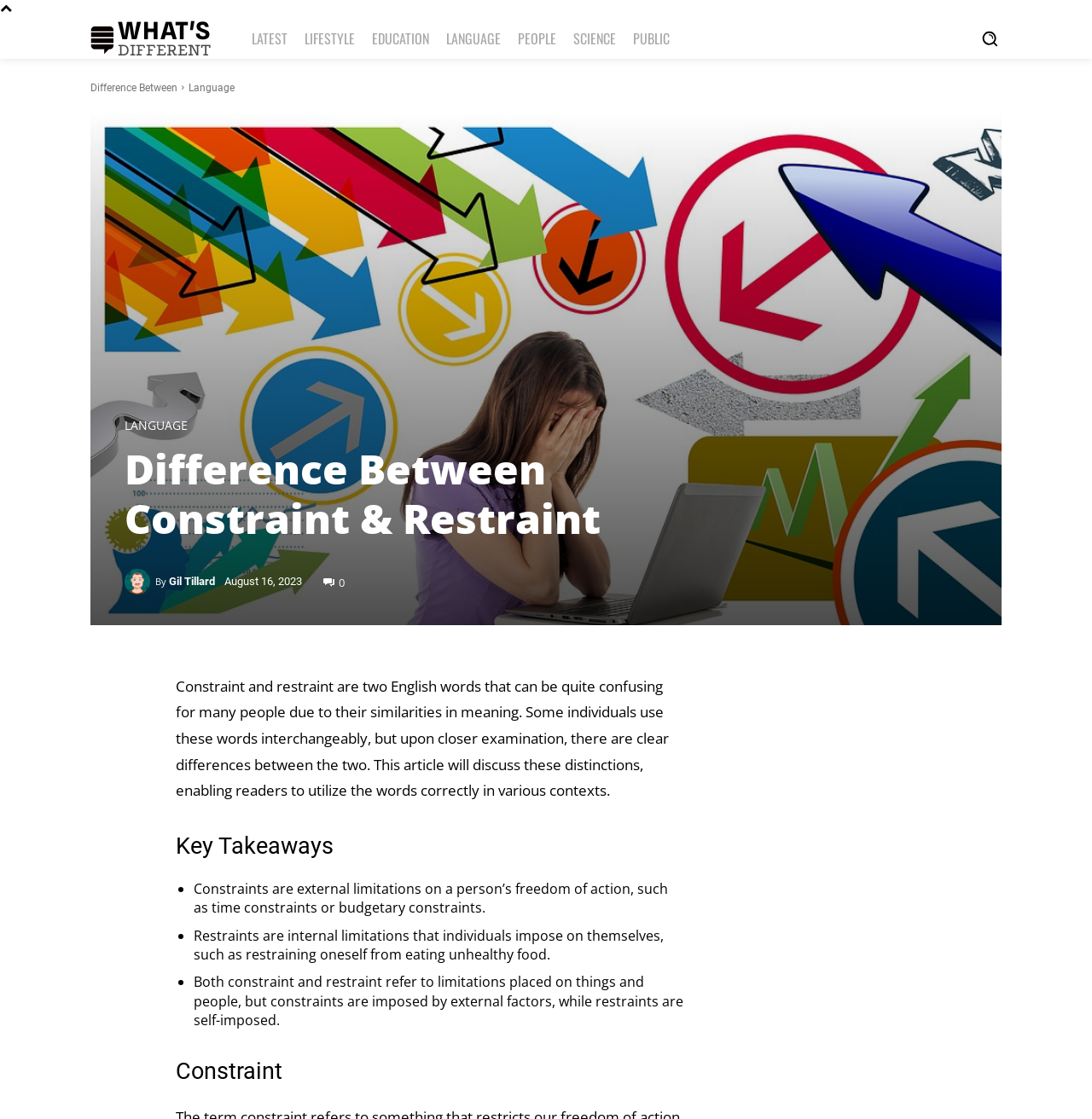Respond with a single word or phrase for the following question: 
What is the difference between constraint and restraint?

External vs internal limitations